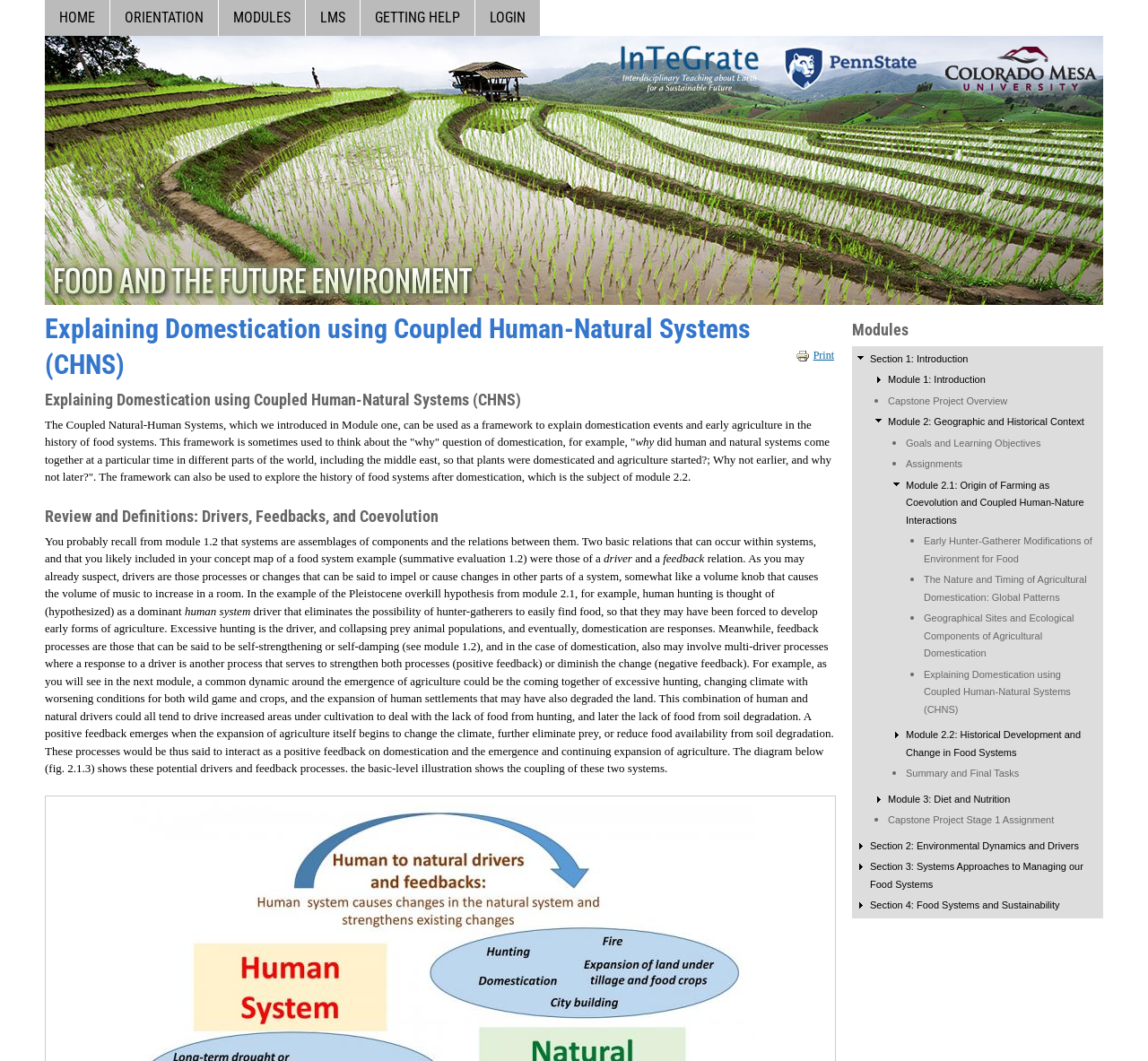Extract the bounding box coordinates for the UI element described by the text: "Browse the Gallery". The coordinates should be in the form of [left, top, right, bottom] with values between 0 and 1.

None